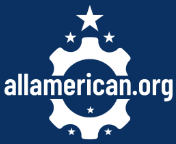Offer a detailed narrative of what is shown in the image.

The image features the logo of "allamerican.org," prominently displayed on a deep blue background. The design includes a stylized gear encircled by five stars, reflecting a theme of American craftsmanship and unity. Above the gear, a single star sits prominently, further emphasizing the patriotic aesthetic. The text "allamerican.org" is boldly inscribed at the center in white, making it easily readable and reinforcing the website's focus on promoting American-made products. This logo serves as a visual representation of the website's mission to support and highlight brands committed to American manufacturing.